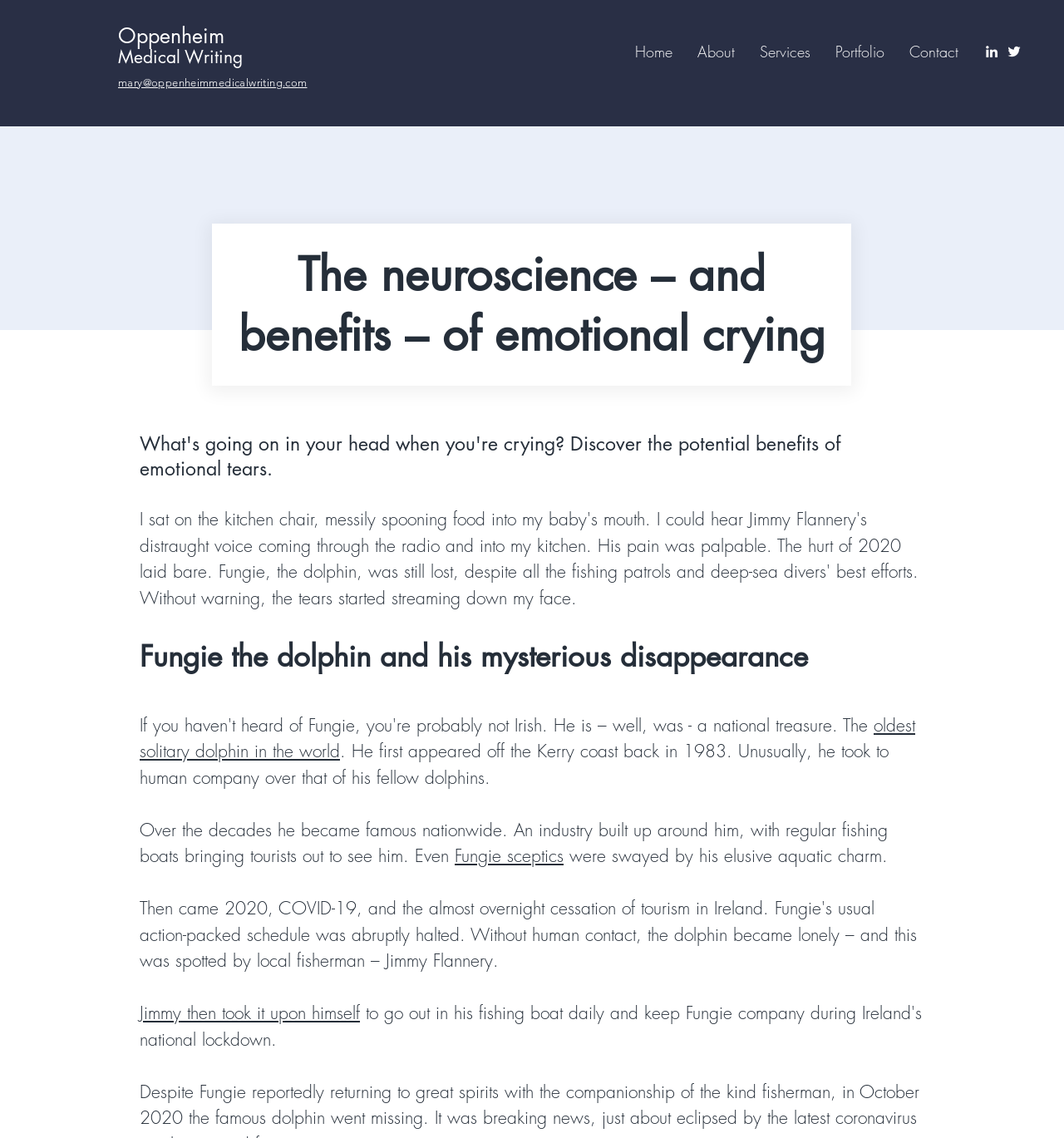Create a full and detailed caption for the entire webpage.

The webpage is about the neuroscience of emotional tears and features an article with a title "What's going on in your head when you're crying? Discover the potential benefits of emotional tears." At the top left corner, there is a link to "Oppenheim Medical Writing" and an email address "mary@oppenheimmedicalwriting.com" next to it. 

On the top right side, there is a navigation menu with five links: "Home", "About", "Services", "Portfolio", and "Contact". 

Below the navigation menu, there is a social bar with two links, "LinkedIn" and "Twitter", each accompanied by an image of the respective social media platform's logo.

The main content of the webpage is divided into two sections. The first section has a heading "The neuroscience – and benefits – of emotional crying" and is likely the introduction to the article. 

The second section appears to be a separate article or story about a dolphin named Fungie, with multiple headings and paragraphs of text. There are also links to related topics, such as "oldest solitary dolphin in the world" and "Fungie sceptics".